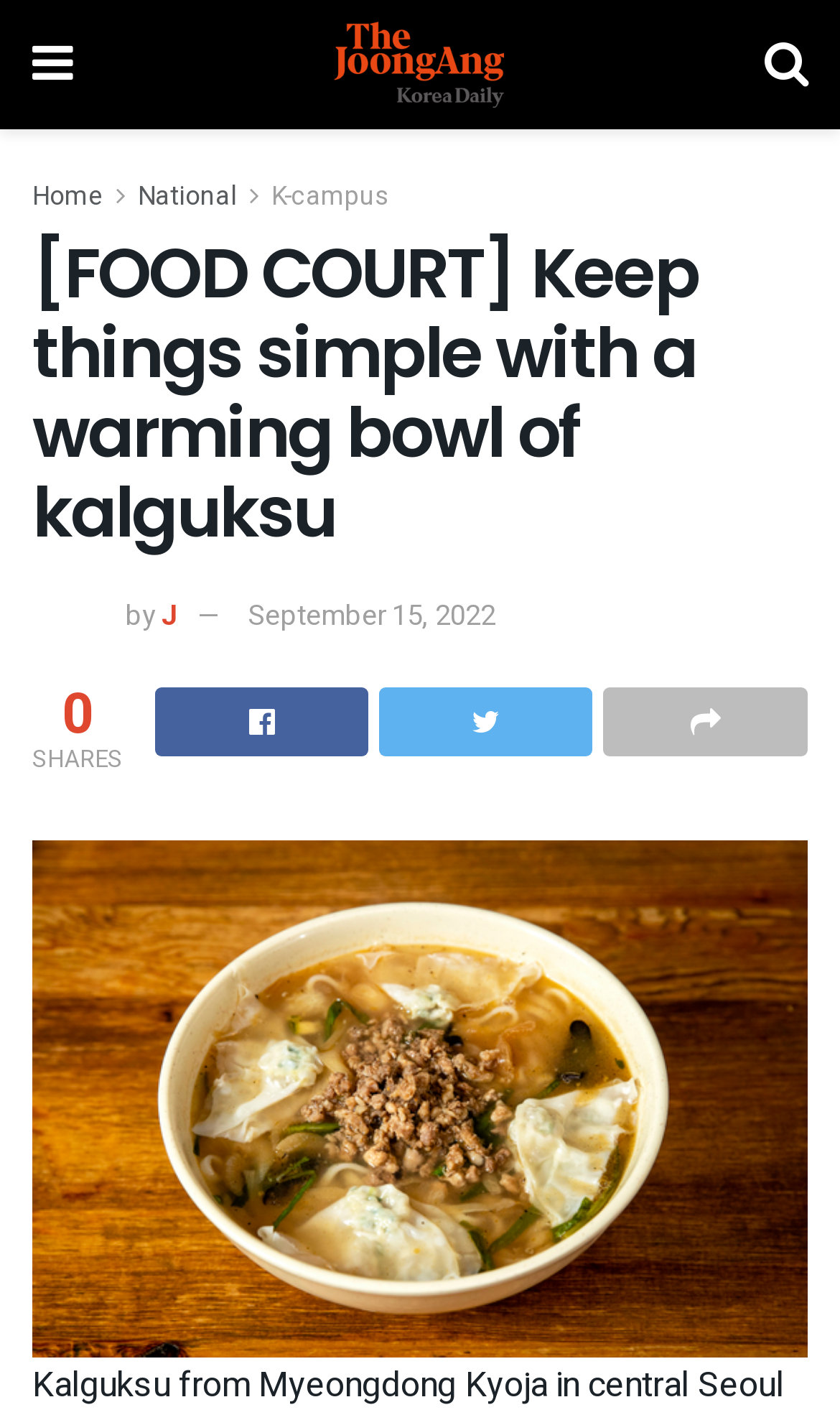Could you find the bounding box coordinates of the clickable area to complete this instruction: "View the article by J"?

[0.192, 0.419, 0.213, 0.448]